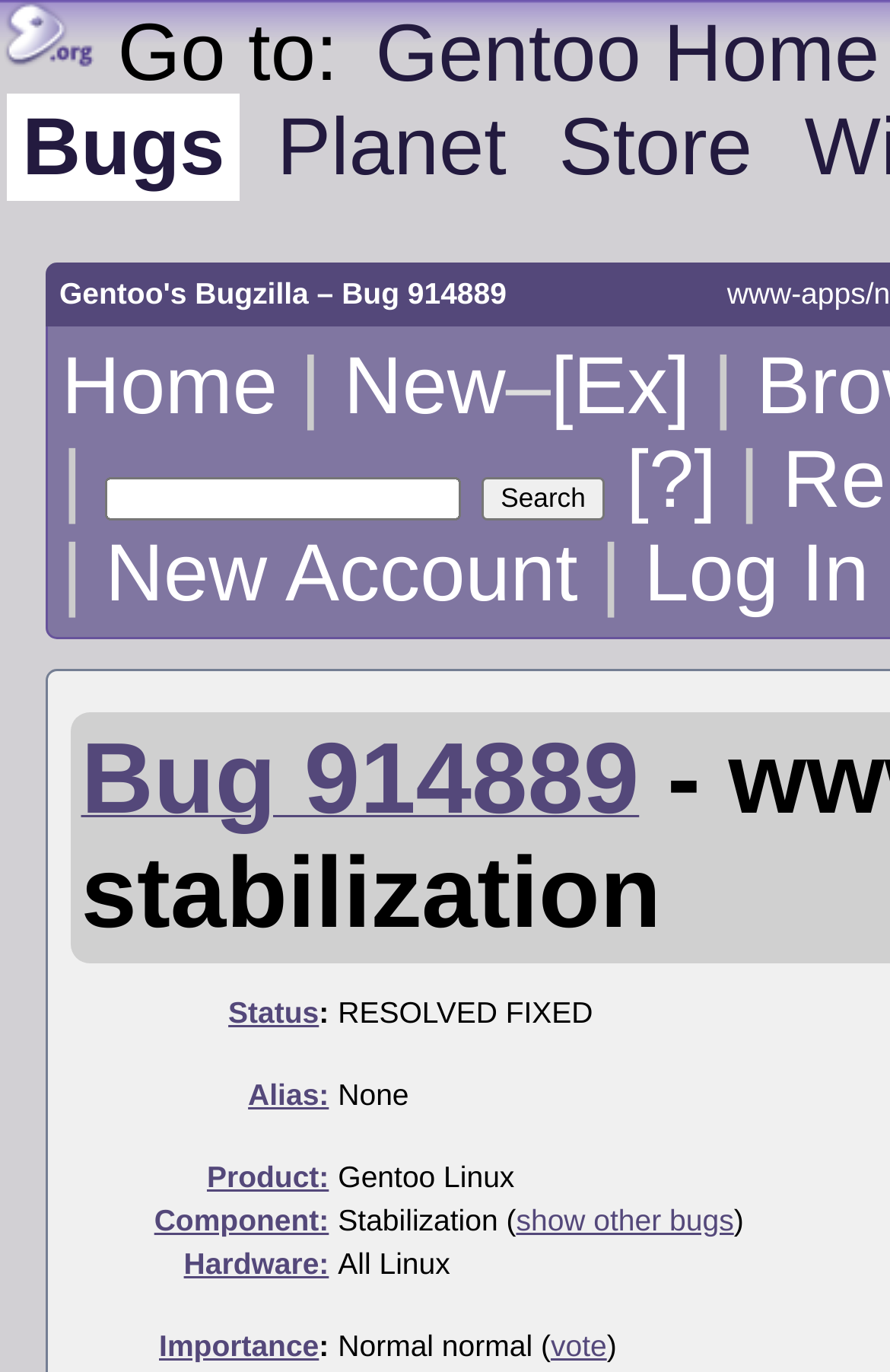Provide a thorough description of the webpage's content and layout.

This webpage appears to be a bug tracking page for a specific issue, 914889, related to Nextcloud-27.1.2 stabilization. At the top left corner, there is a Gentoo Websites Logo, accompanied by a "Go to:" label. Below this, there are several navigation links, including "Bugs", "Planet", "Store", and "Home", which are aligned horizontally.

On the top right side, there are more links, including "New", "[Ex]", and a question mark icon, which are separated by vertical lines. Below this, there is a quick search textbox with a "Search" button to its right.

The main content of the page is focused on the bug details, with a prominent link "Bug 914889" at the top. Below this, there are several sections, each with a row header, including "Status:", "Alias:", "Product:", "Component:", "Hardware:", and "Importance:". Each section has a link with the same name as the header, and some of them have additional links or labels. For example, the "Component:" section has a "show other bugs" link, and the "Importance:" section has a "vote" link.

Overall, the page is densely packed with links and labels, but they are organized in a logical and hierarchical manner, making it easy to navigate and find specific information about the bug.